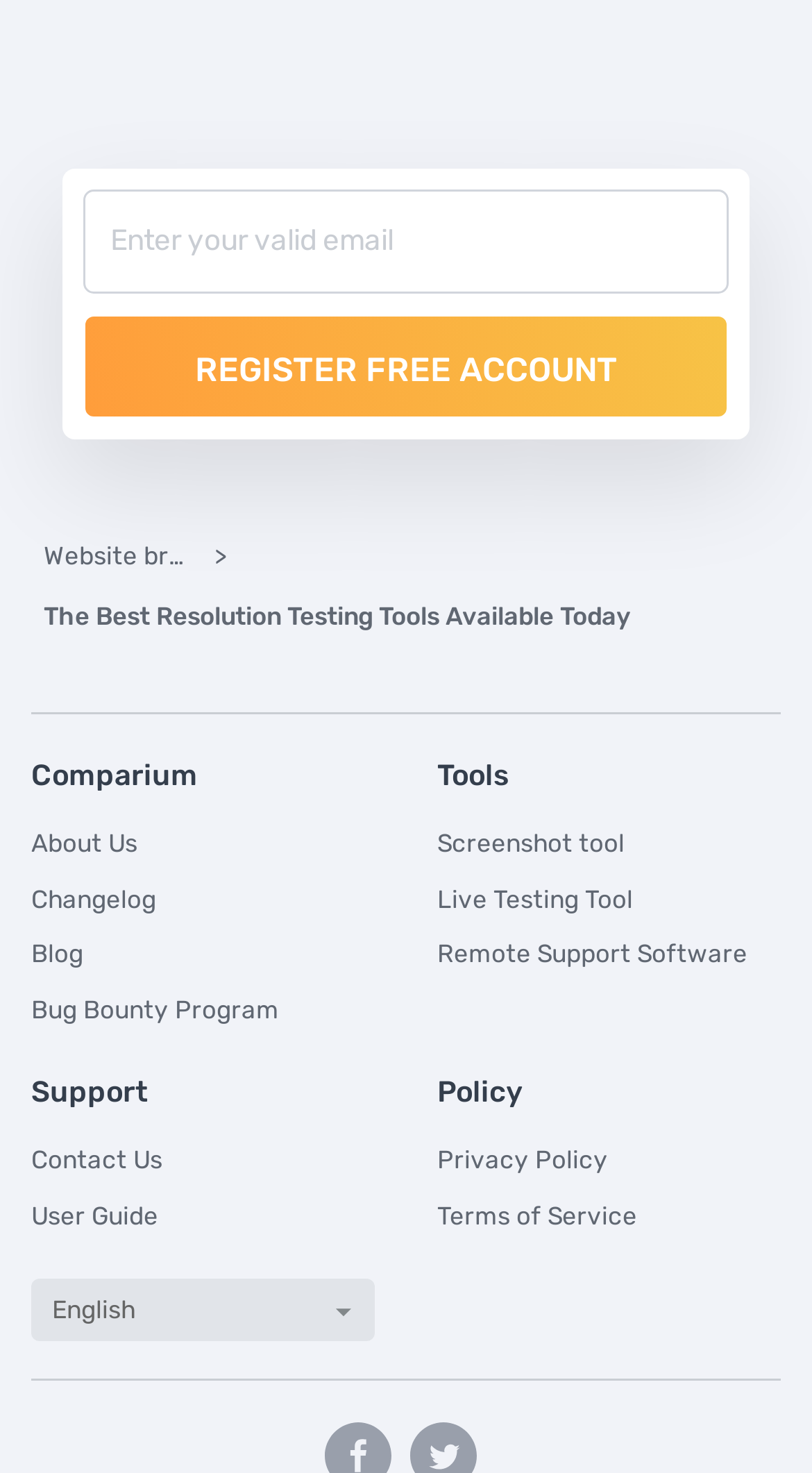Locate the bounding box coordinates of the clickable element to fulfill the following instruction: "Visit website browsers test page". Provide the coordinates as four float numbers between 0 and 1 in the format [left, top, right, bottom].

[0.054, 0.361, 0.233, 0.392]